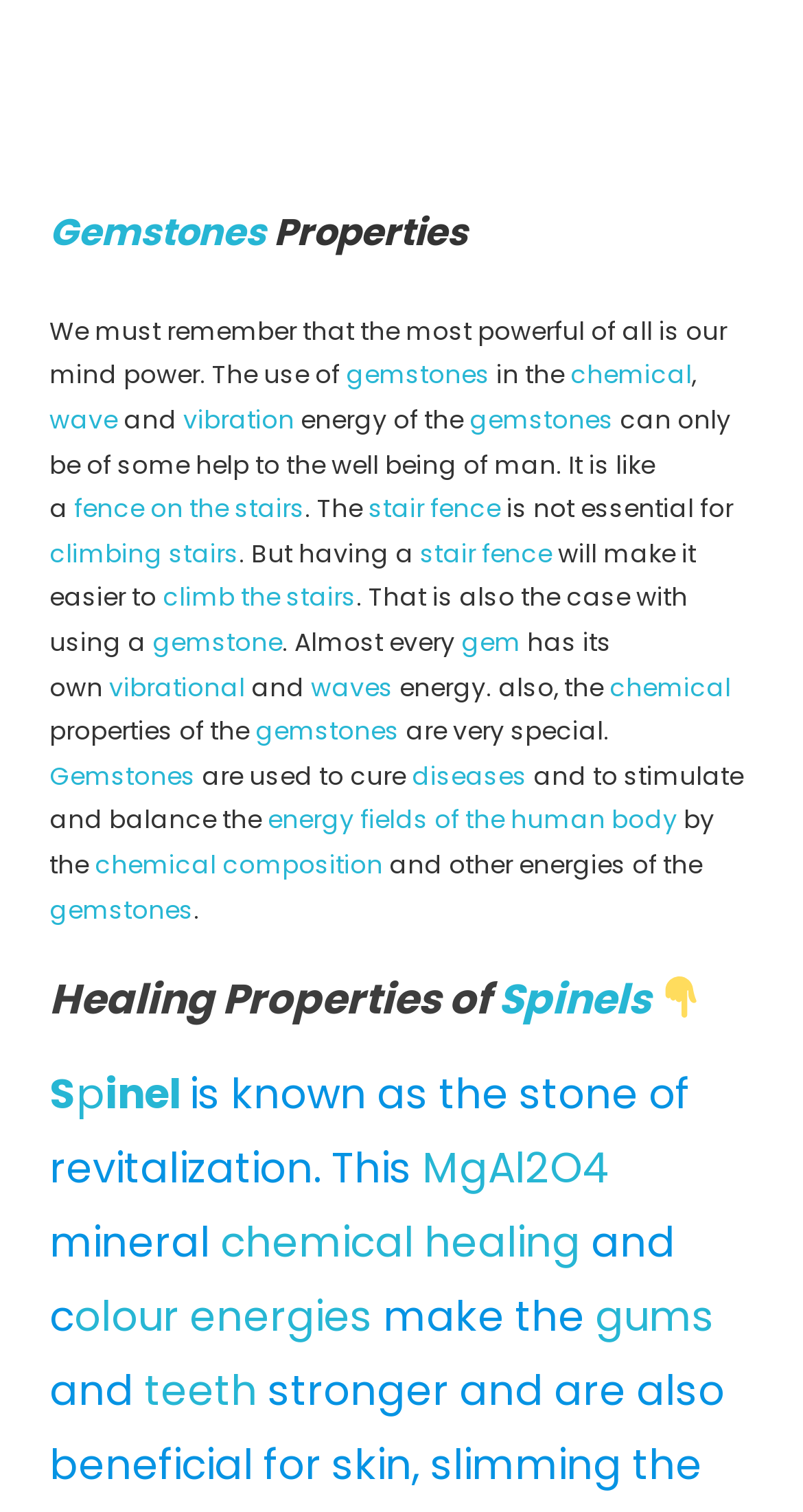What is the purpose of gemstones?
Using the image as a reference, give an elaborate response to the question.

According to the webpage, gemstones are used to cure diseases and to stimulate and balance the energy fields of the human body. This is mentioned in the static text 'Gemstones are used to cure diseases and to stimulate and balance the energy fields of the human body'.